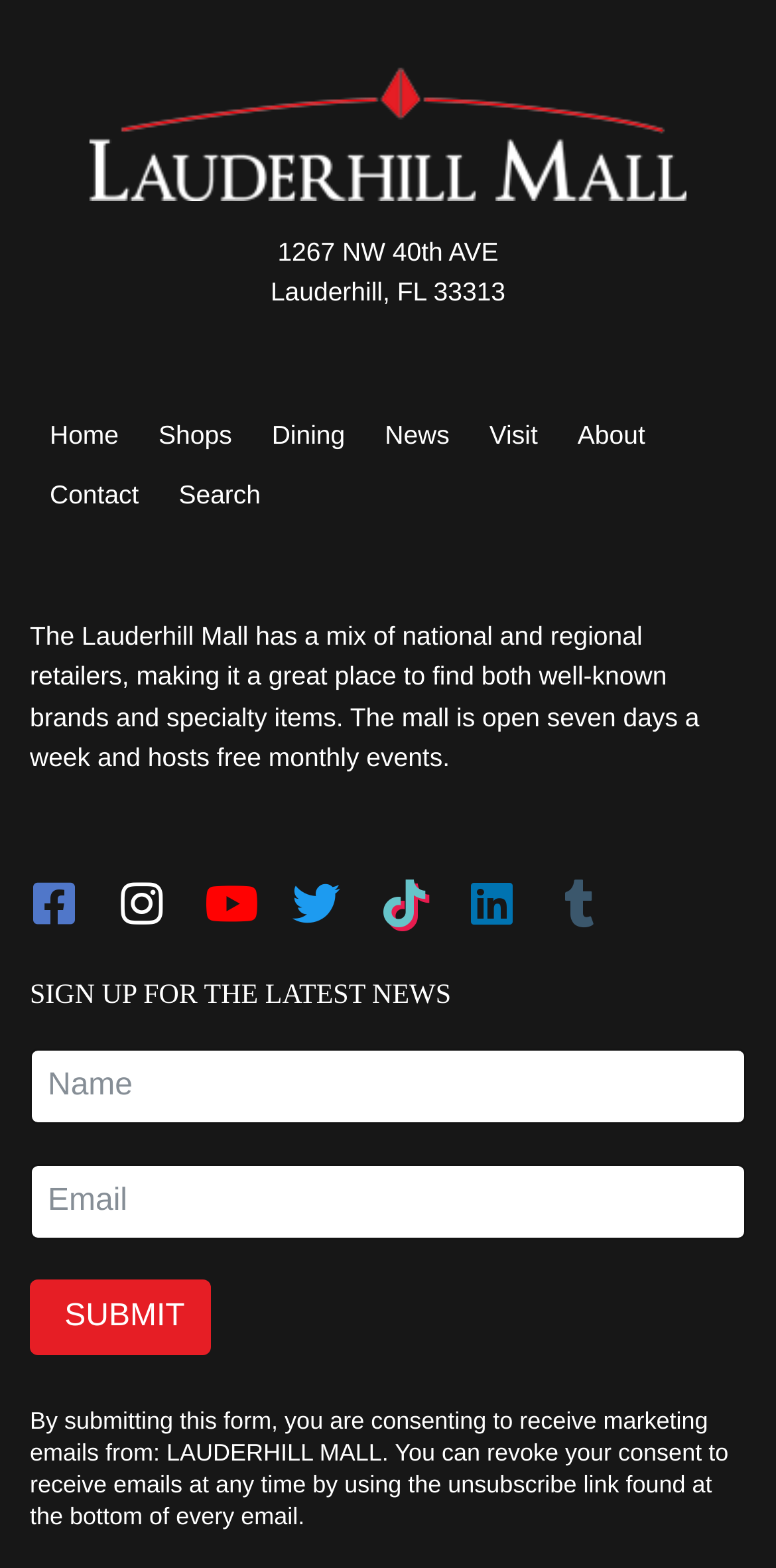Provide a one-word or short-phrase answer to the question:
What is the purpose of the form at the bottom of the page?

To sign up for the latest news